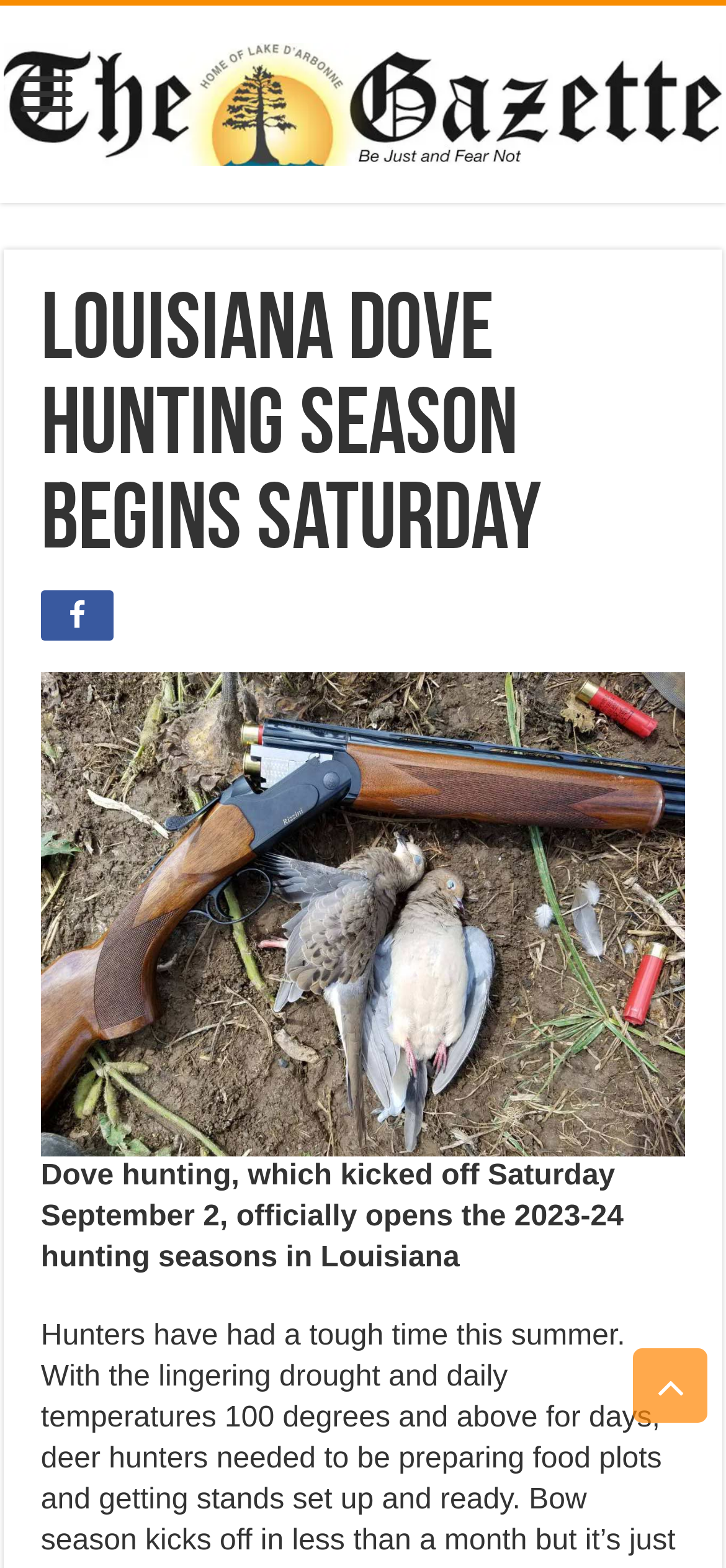Analyze and describe the webpage in a detailed narrative.

The webpage is about the Louisiana dove hunting season, which began on Saturday, September 2. At the top-left corner, there is a link with no text, followed by a heading that reads "fgazette.com" and an image with the same description. Below this, there is another heading that reads "Louisiana Dove hunting season begins Saturday". 

To the right of this heading, there is a link with an icon, represented by a Unicode character. Below the heading, there is a figure with no description. 

The main content of the webpage is a paragraph of text that summarizes the dove hunting season, stating that it officially opens the 2023-24 hunting seasons in Louisiana. This text is positioned below the figure. 

At the bottom-right corner of the webpage, there is a "Scroll To Top" button.